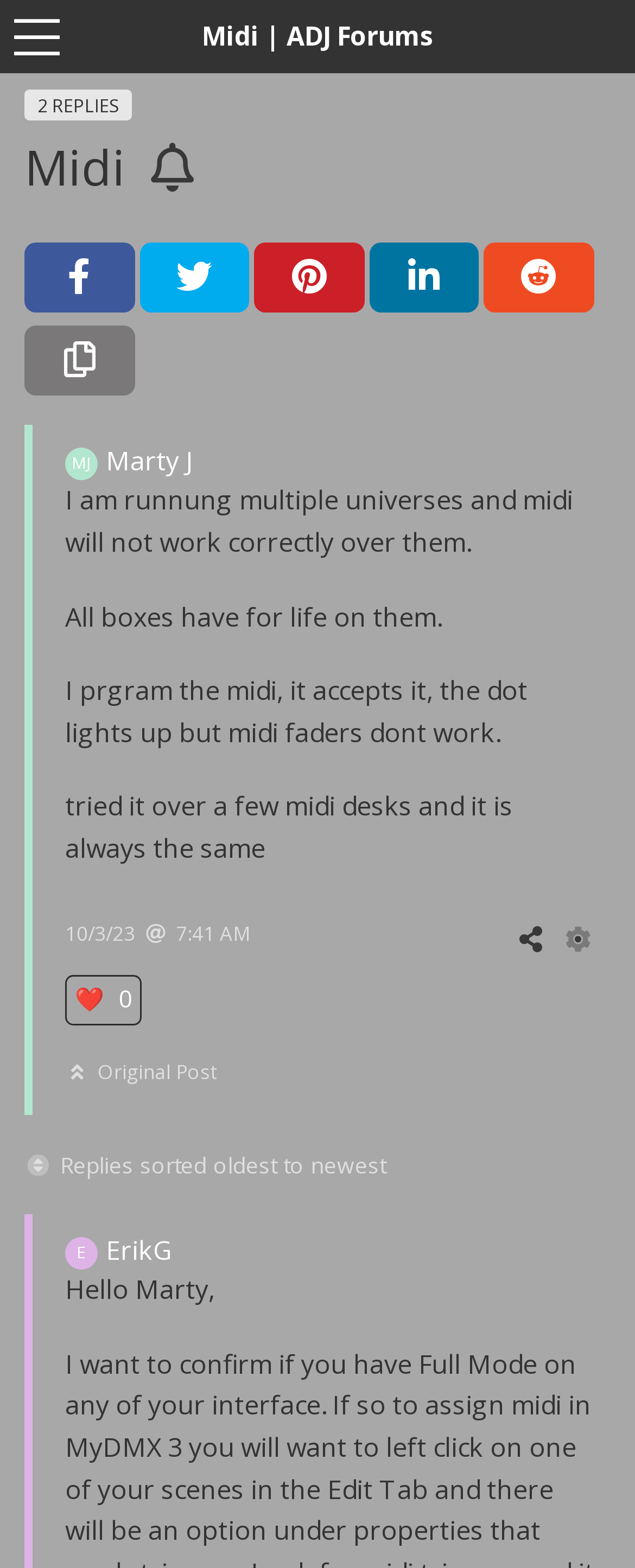Given the description aria-label="Share", predict the bounding box coordinates of the UI element. Ensure the coordinates are in the format (top-left x, top-left y, bottom-right x, bottom-right y) and all values are between 0 and 1.

[0.81, 0.587, 0.862, 0.61]